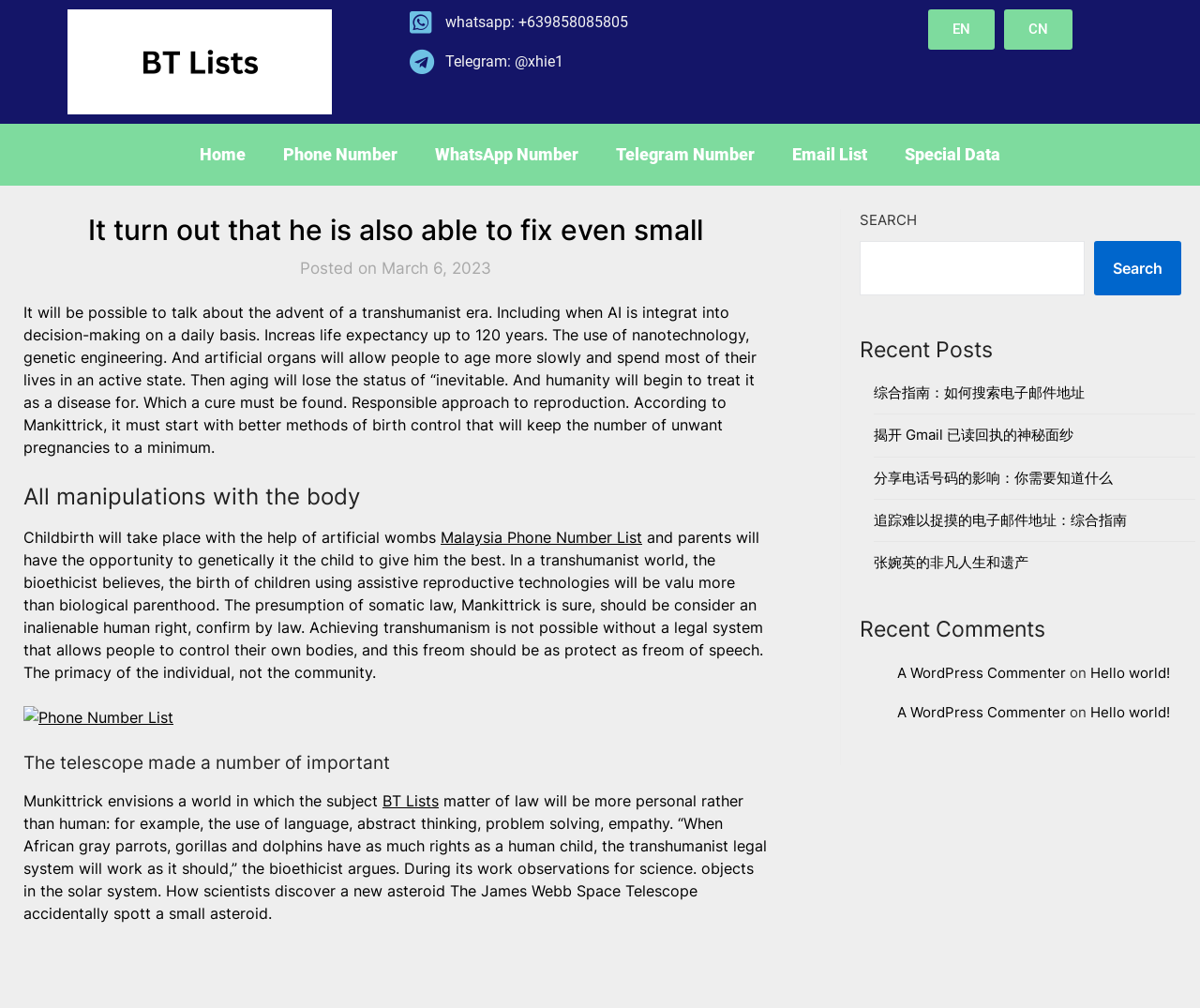Please determine the bounding box coordinates of the area that needs to be clicked to complete this task: 'Read the 'Recent Posts''. The coordinates must be four float numbers between 0 and 1, formatted as [left, top, right, bottom].

[0.716, 0.331, 0.984, 0.365]